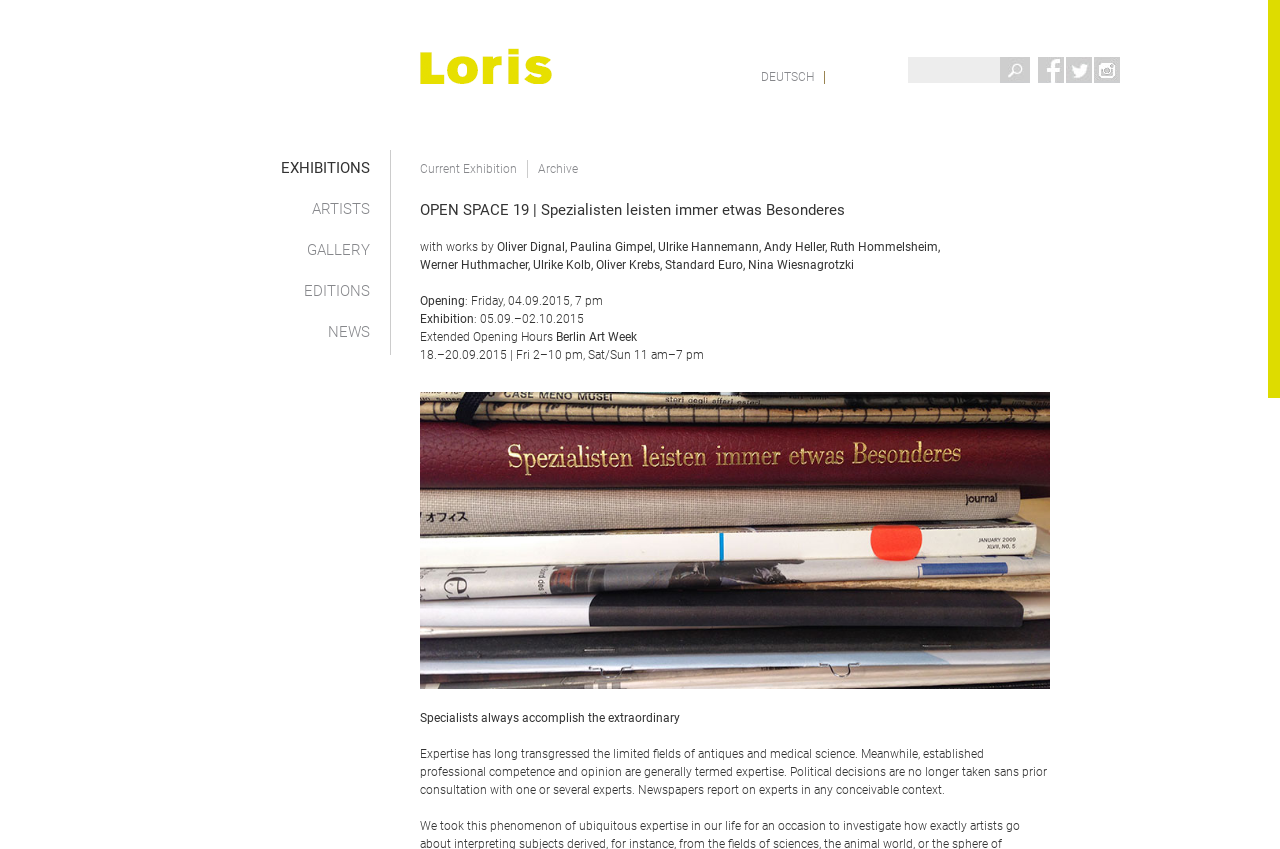What is the current exhibition about?
Answer the question using a single word or phrase, according to the image.

Specialists always accomplish the extraordinary